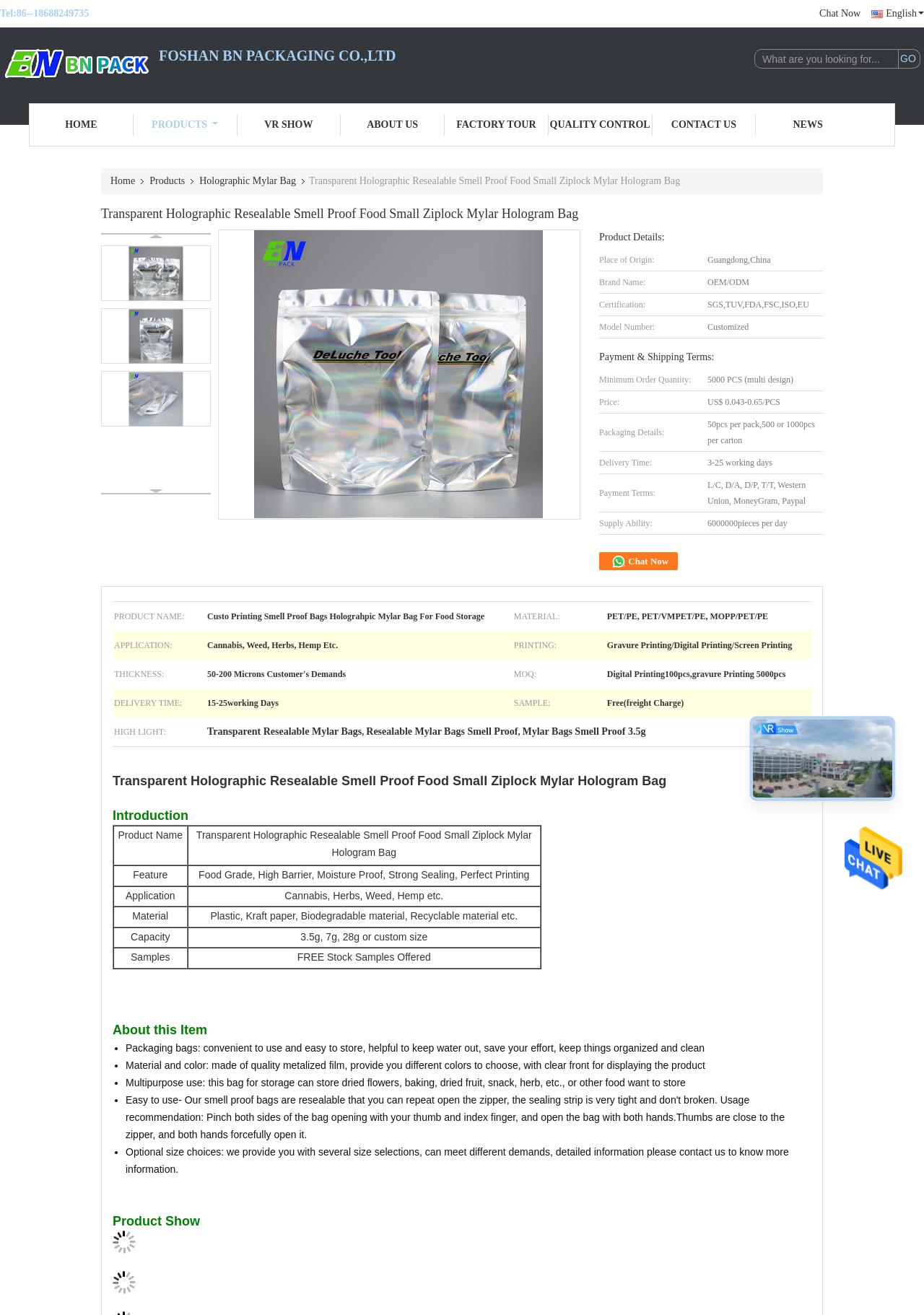What is the brand name of the product?
Provide a detailed answer to the question, using the image to inform your response.

I found the brand name by looking at the table with product details, where it says 'Brand Name:' and the corresponding value is 'OEM/ODM'.